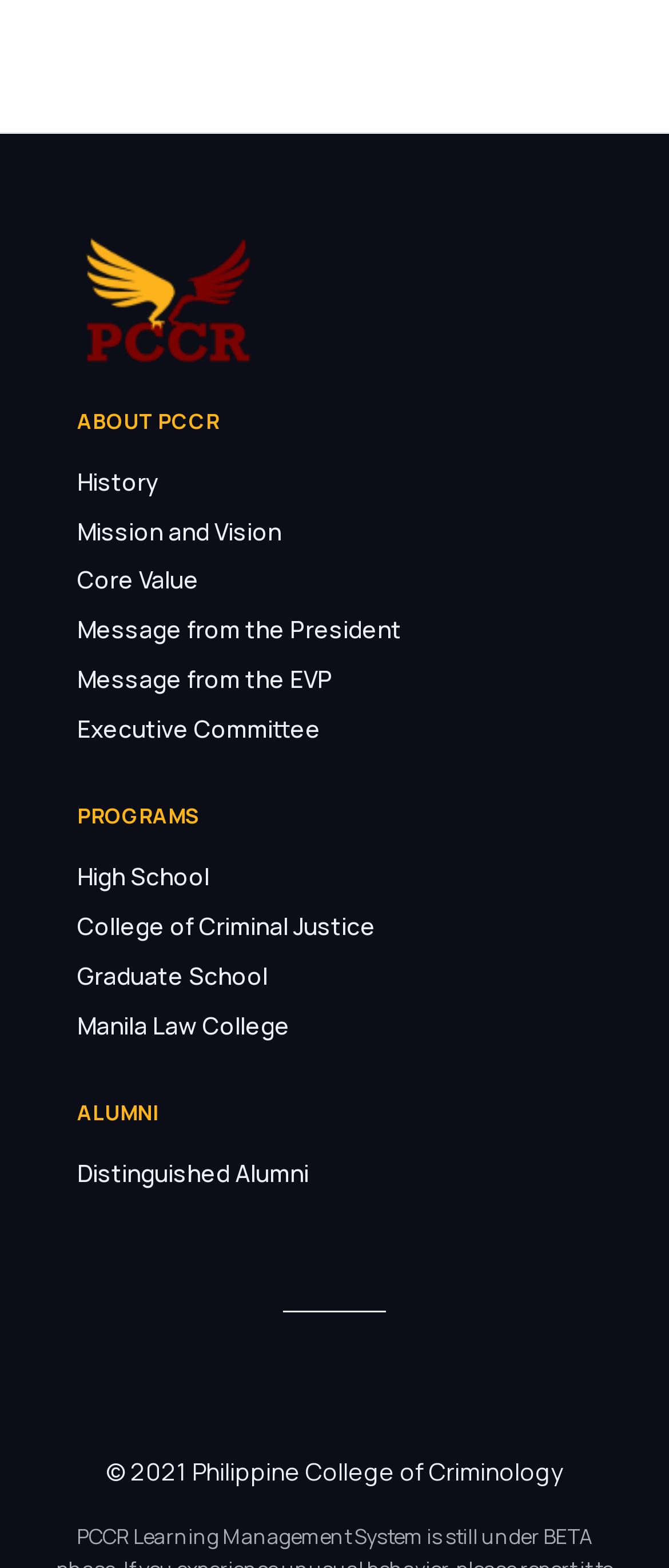Provide a short, one-word or phrase answer to the question below:
What is the copyright year?

2021